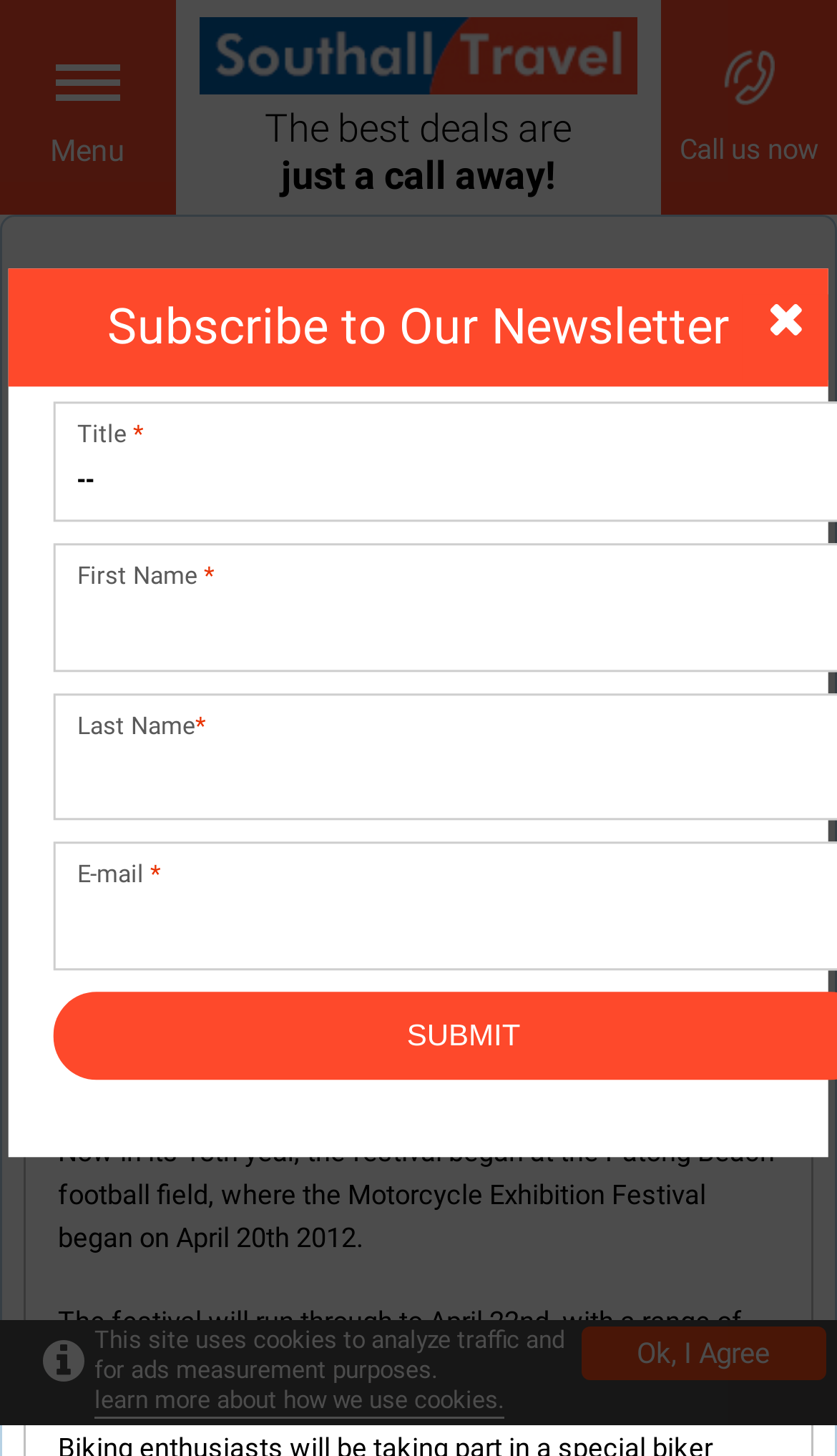Identify the bounding box coordinates of the clickable region required to complete the instruction: "Read the latest travel news". The coordinates should be given as four float numbers within the range of 0 and 1, i.e., [left, top, right, bottom].

[0.344, 0.206, 0.672, 0.233]